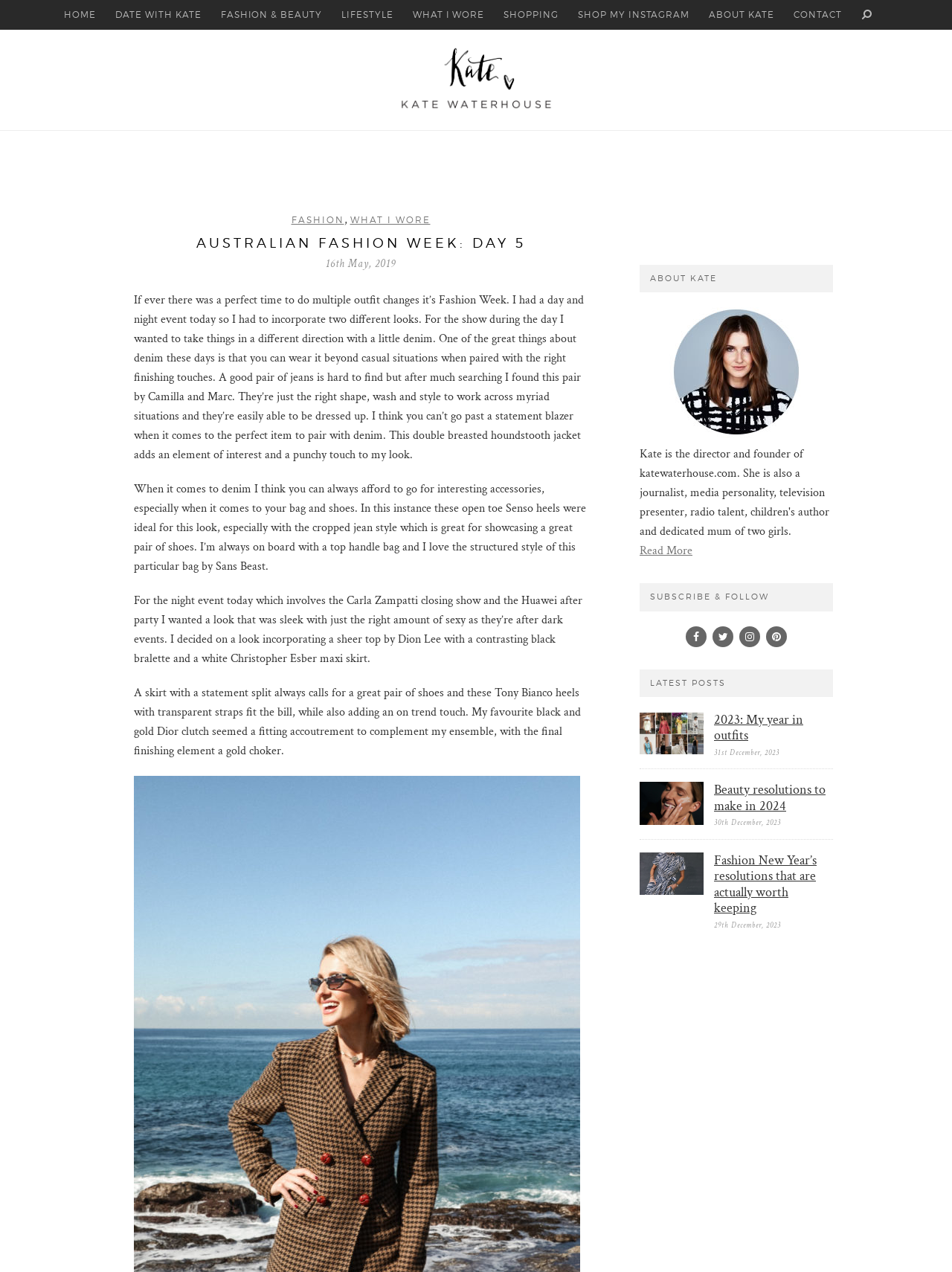Please answer the following question using a single word or phrase: What is the brand of the jeans mentioned in the blog post?

Camilla and Marc